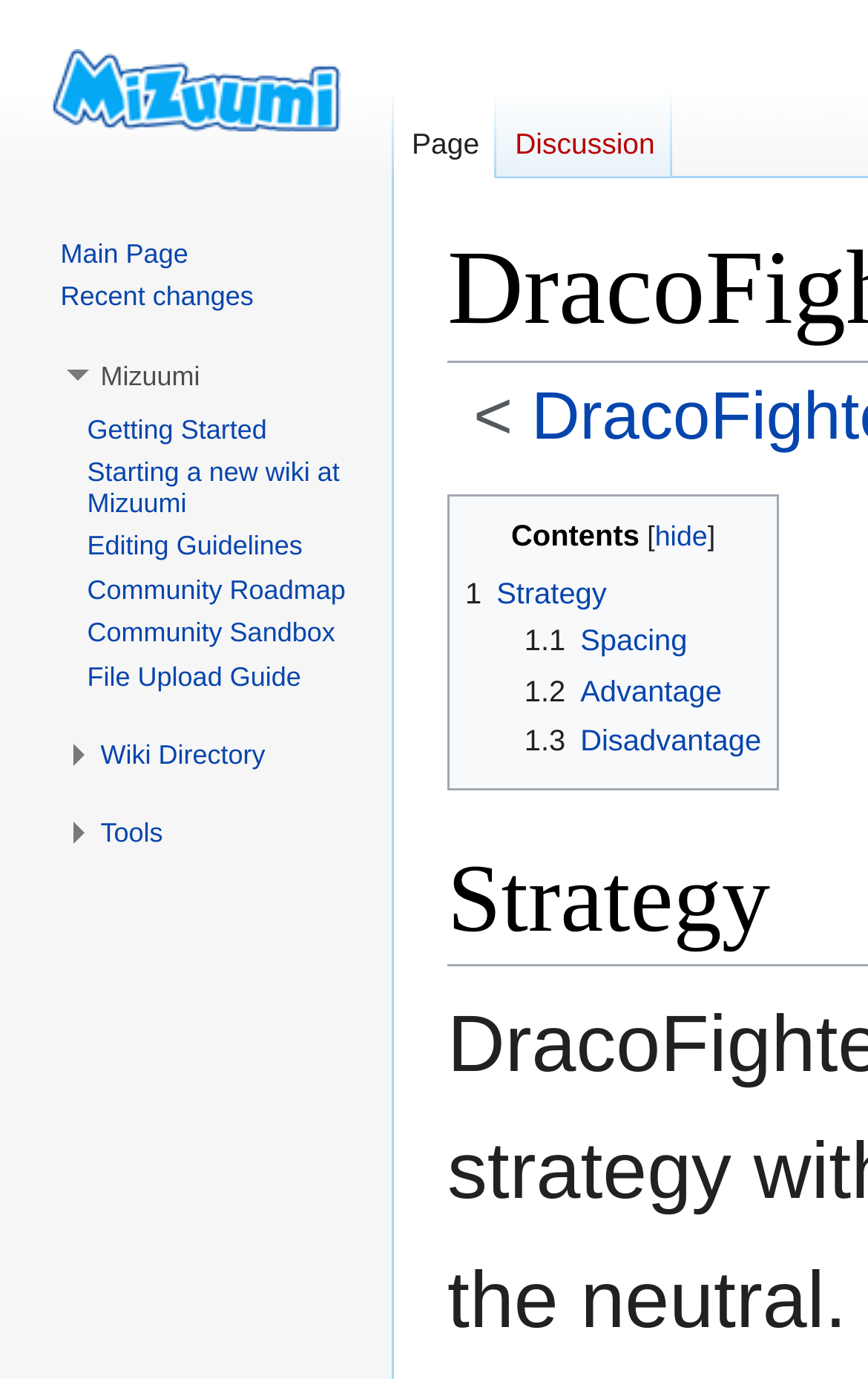Please provide the bounding box coordinates for the UI element as described: "Options". The coordinates must be four floats between 0 and 1, represented as [left, top, right, bottom].

None